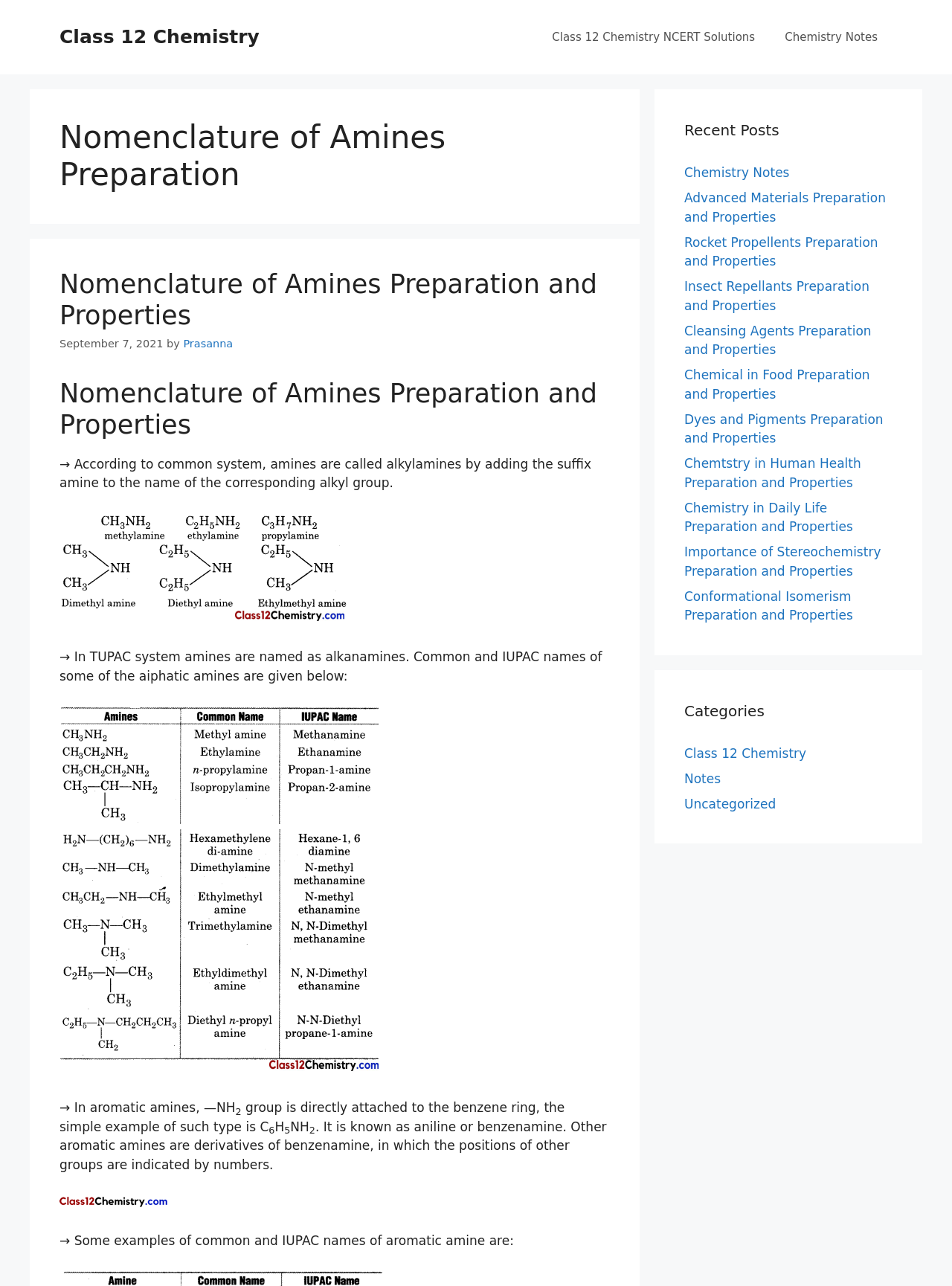Provide an in-depth caption for the webpage.

This webpage is about "Nomenclature of Amines Preparation" in Class 12 Chemistry. At the top, there are three links: "Class 12 Chemistry", "Class 12 Chemistry NCERT Solutions", and "Chemistry Notes". Below these links, there is a header section with a title "Nomenclature of Amines Preparation" and a subheading "Nomenclature of Amines Preparation and Properties". 

To the right of the title, there is a timestamp "September 7, 2021" and the author's name "Prasanna". The main content of the webpage is divided into sections, each explaining a concept related to the nomenclature of amines preparation. The text is accompanied by three images illustrating the concepts. 

The webpage also has two sidebars, one on the right and one at the bottom. The right sidebar has a section titled "Recent Posts" with links to various chemistry-related topics, such as "Advanced Materials Preparation and Properties", "Rocket Propellents Preparation and Properties", and "Chemistry in Human Health Preparation and Properties". 

The bottom sidebar has a section titled "Categories" with links to categories like "Class 12 Chemistry", "Notes", and "Uncategorized".